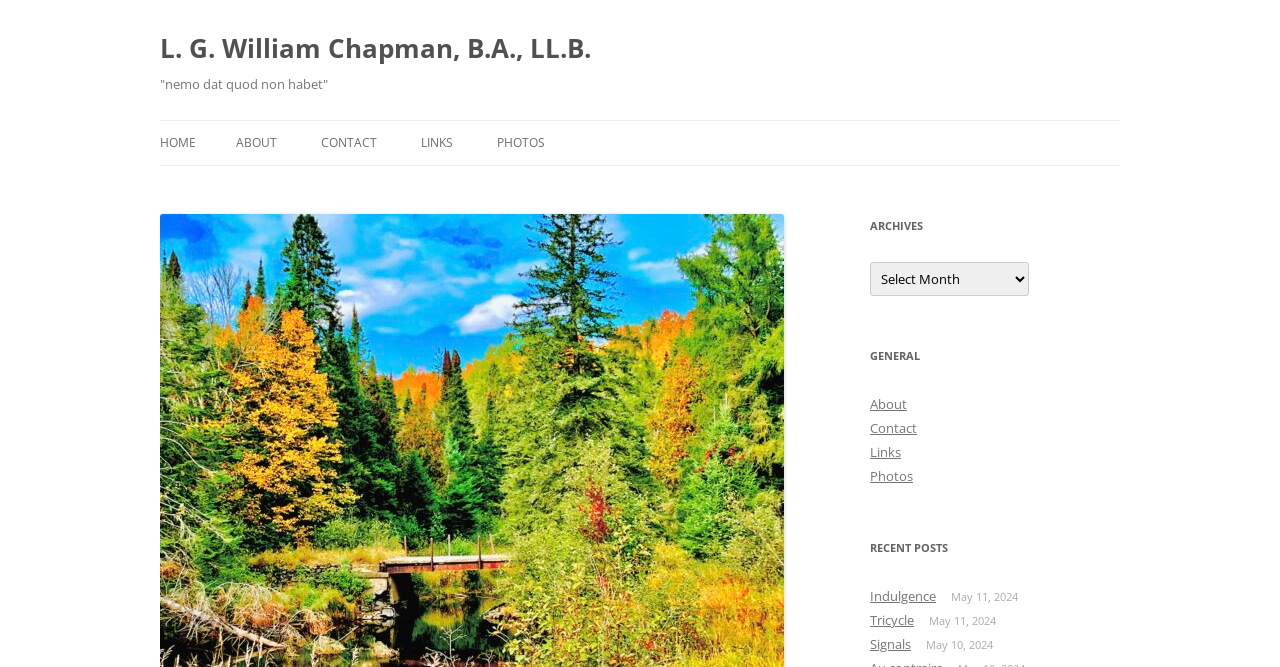What is the date of the second recent post?
Look at the image and answer the question using a single word or phrase.

May 10, 2024